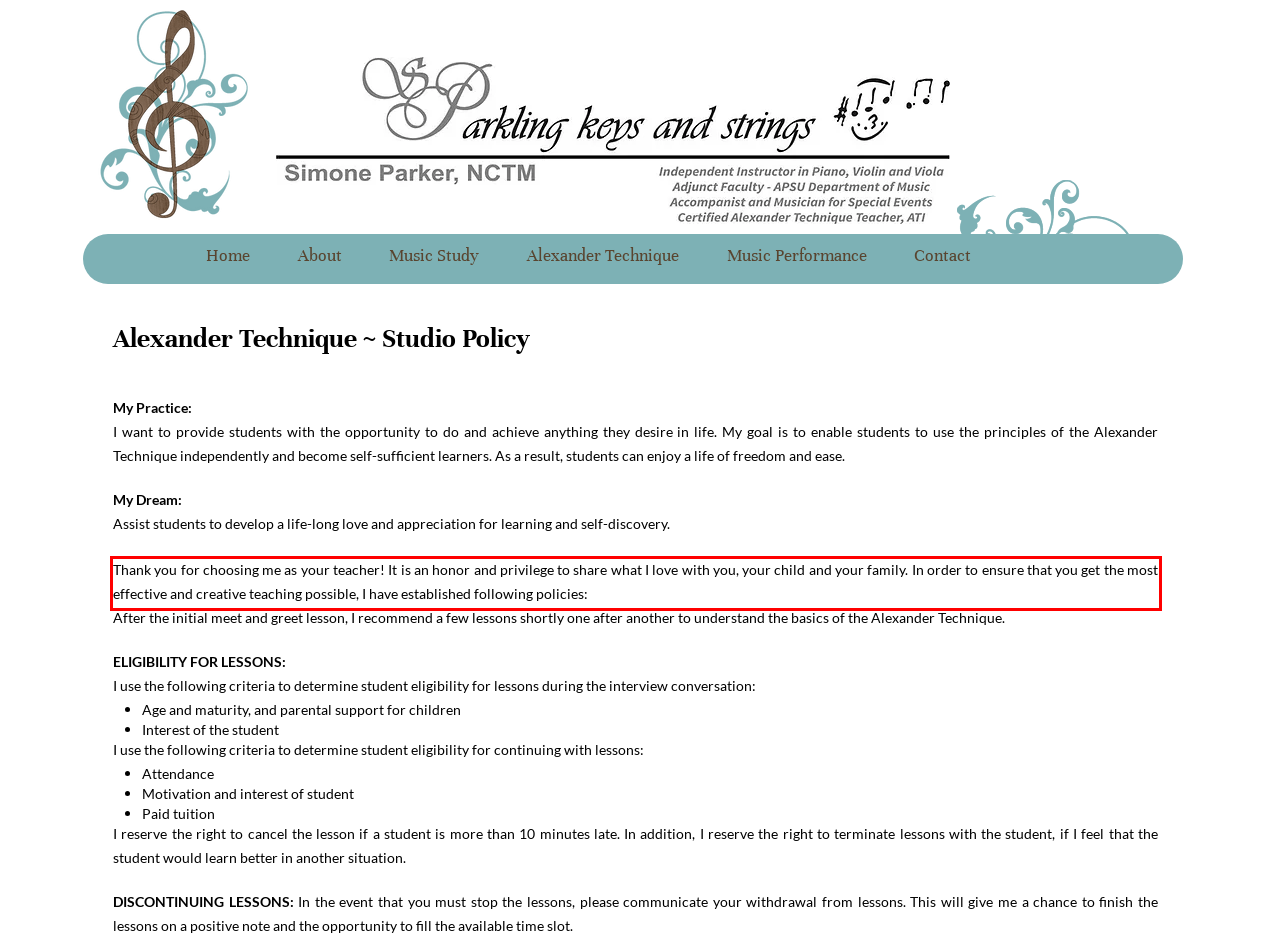Examine the webpage screenshot, find the red bounding box, and extract the text content within this marked area.

Thank you for choosing me as your teacher! It is an honor and privilege to share what I love with you, your child and your family. In order to ensure that you get the most effective and creative teaching possible, I have established following policies: